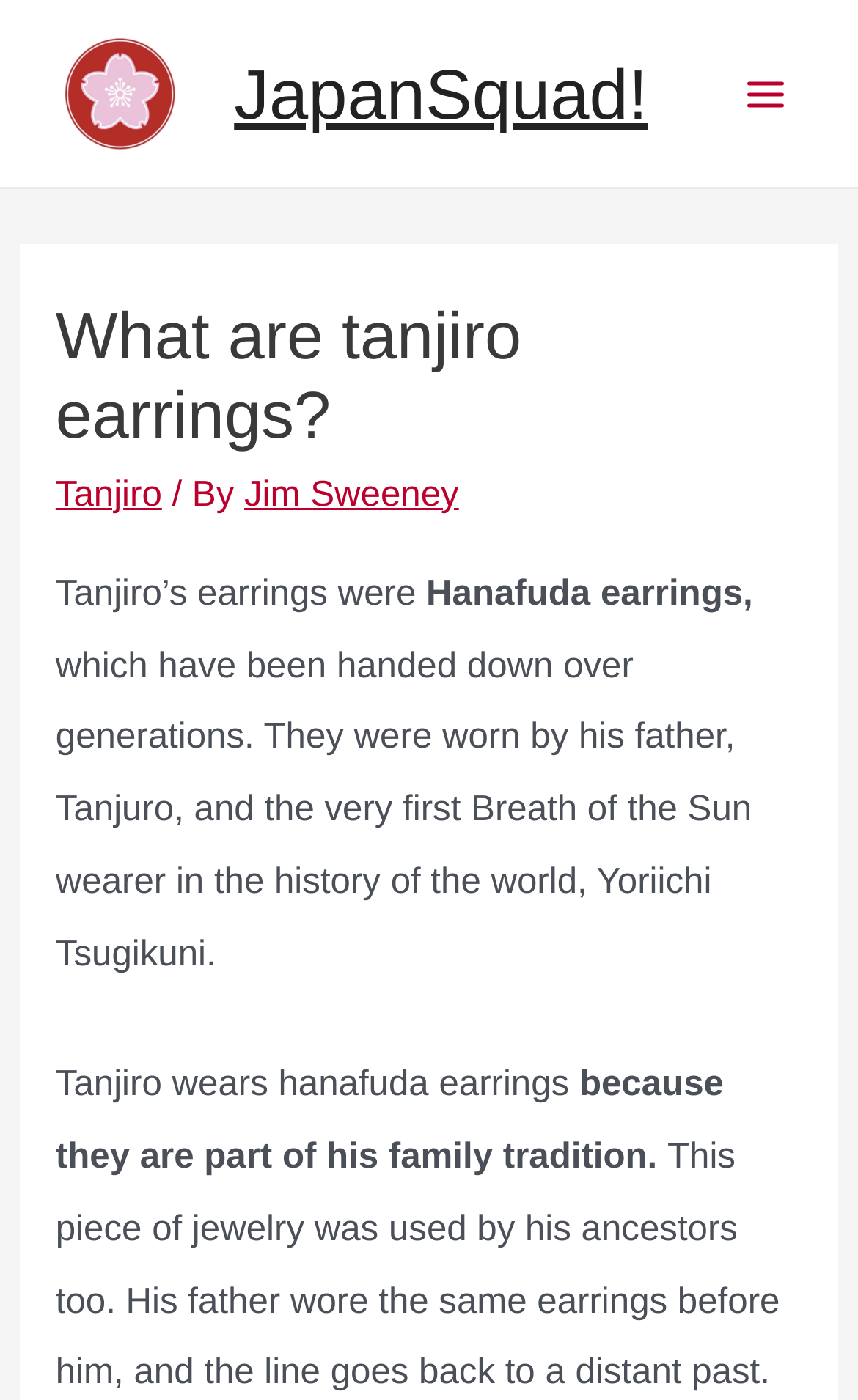Using the format (top-left x, top-left y, bottom-right x, bottom-right y), provide the bounding box coordinates for the described UI element. All values should be floating point numbers between 0 and 1: Tanjiro

[0.065, 0.339, 0.189, 0.367]